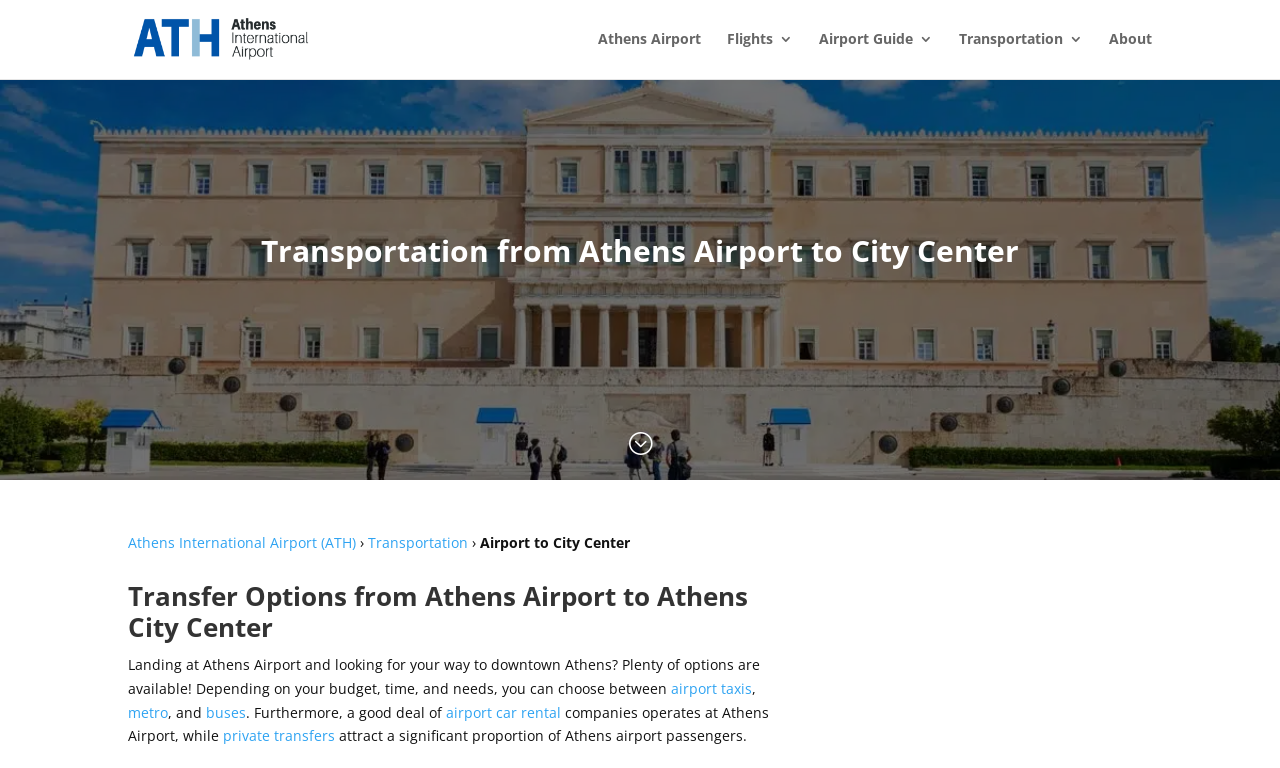What are the transportation options from Athens Airport?
Analyze the screenshot and provide a detailed answer to the question.

By analyzing the webpage content, I found that the transportation options from Athens Airport to city center are mentioned in the paragraph starting with 'Landing at Athens Airport and looking for your way to downtown Athens?'. The options listed are airport taxis, metro, buses, airport car rental, and private transfers.